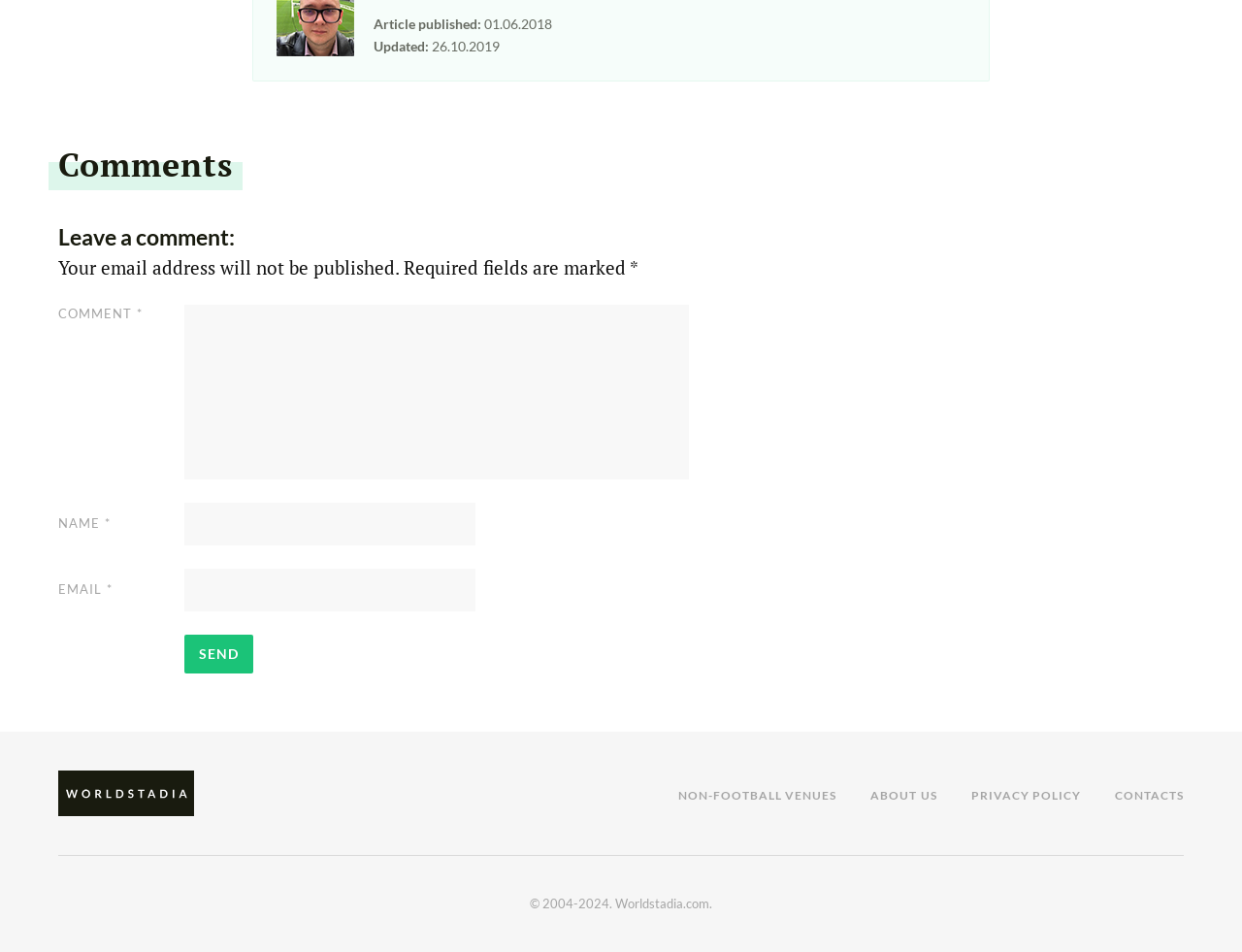Review the image closely and give a comprehensive answer to the question: What is the purpose of the 'EMAIL' field in the comment form?

The 'EMAIL' field in the comment form is described as 'EMAIL *', which suggests that it is a required field for entering an email address, and the description 'email-notes' provides additional information about the field.